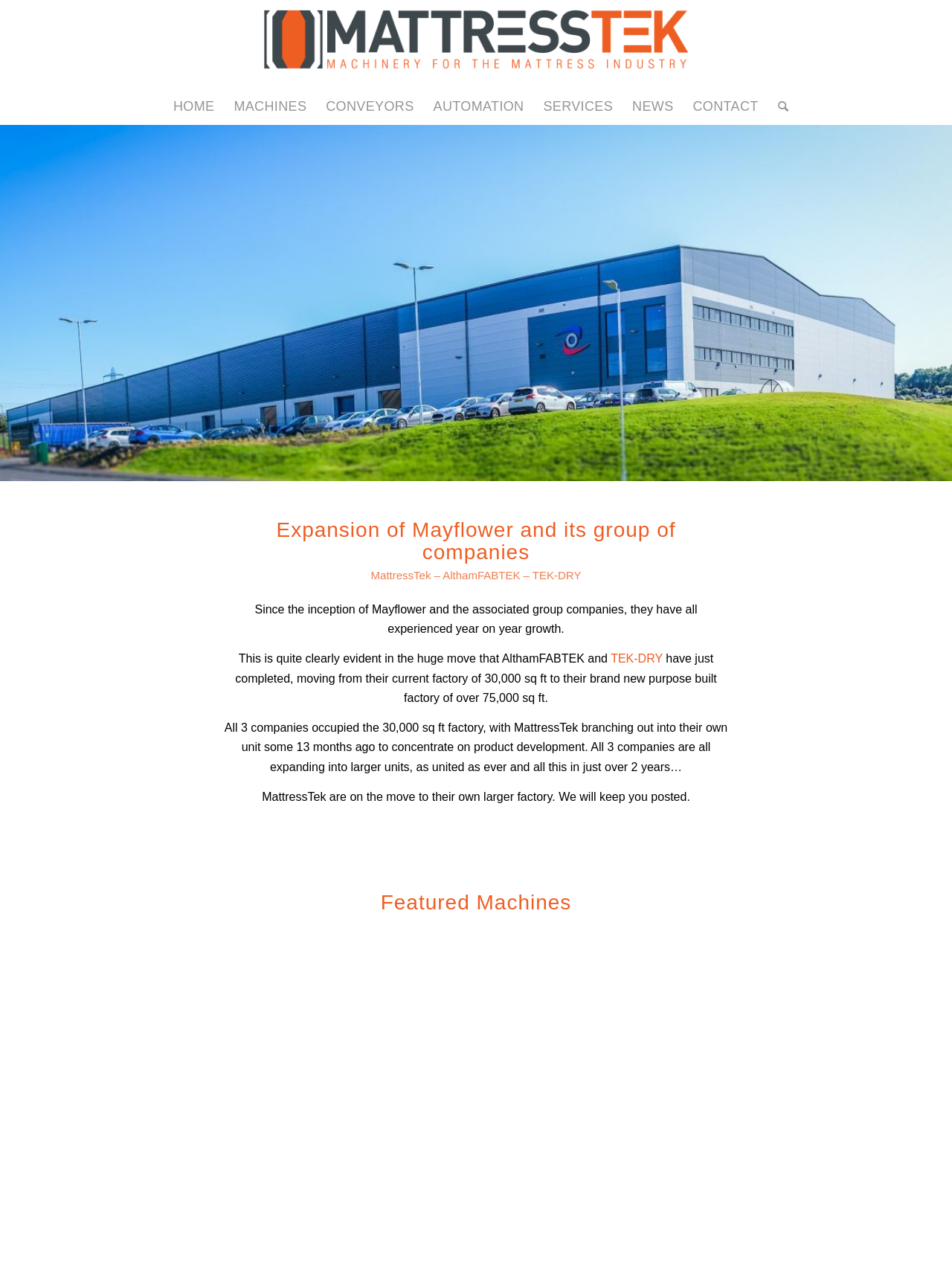What is the name of the company branching out into their own unit?
Provide a detailed answer to the question, using the image to inform your response.

As stated in the text 'All 3 companies occupied the 30,000 sq ft factory, with MattressTek branching out into their own unit some 13 months ago to concentrate on product development.', MattressTek is the company that branched out into their own unit.